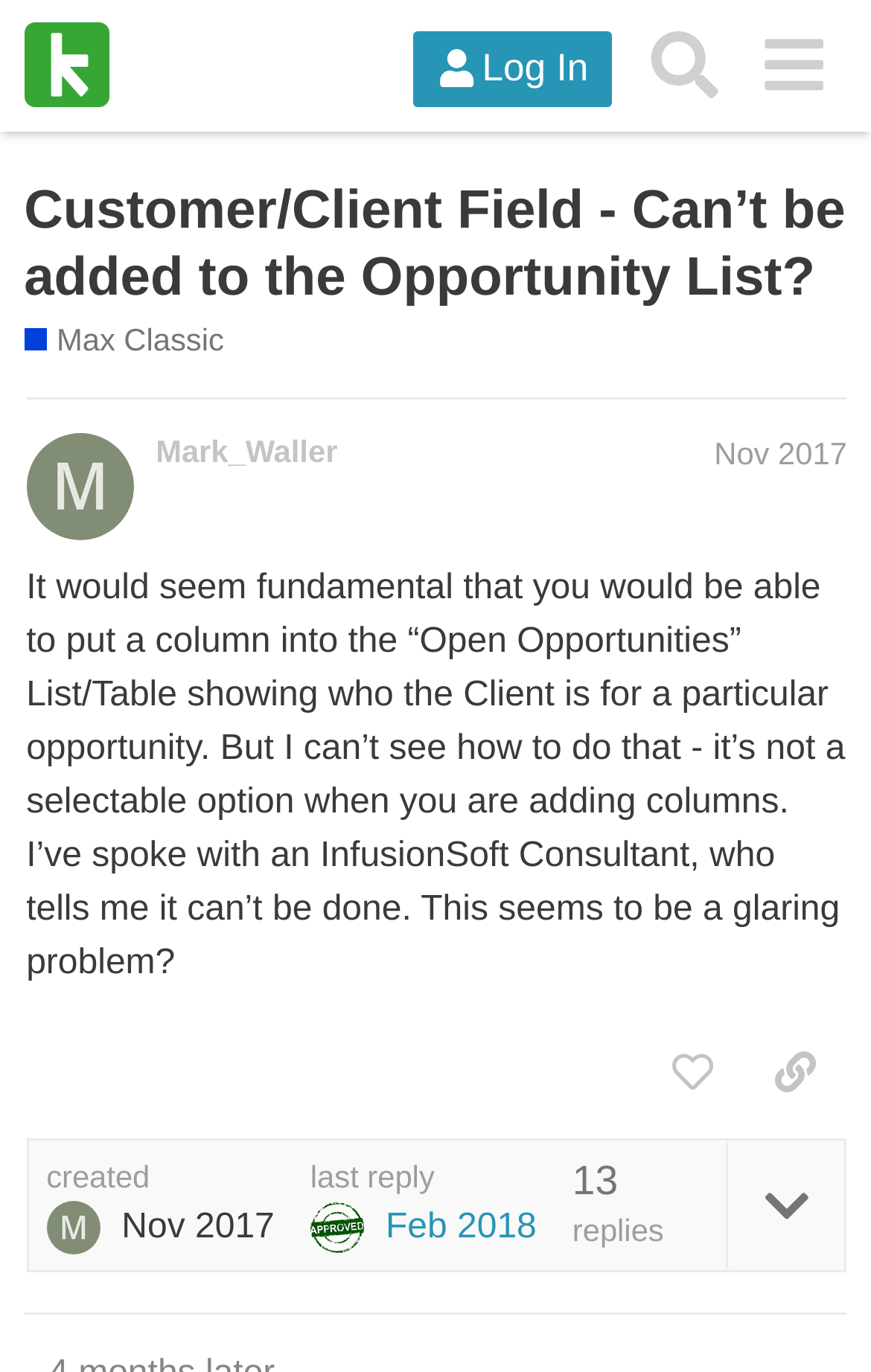What is the name of the Q&A section?
Ensure your answer is thorough and detailed.

The question is asking about the name of the Q&A section, which can be found in the header of the webpage. The header contains a link with the text 'Keap Integration Q&A', which indicates that this is the name of the Q&A section.